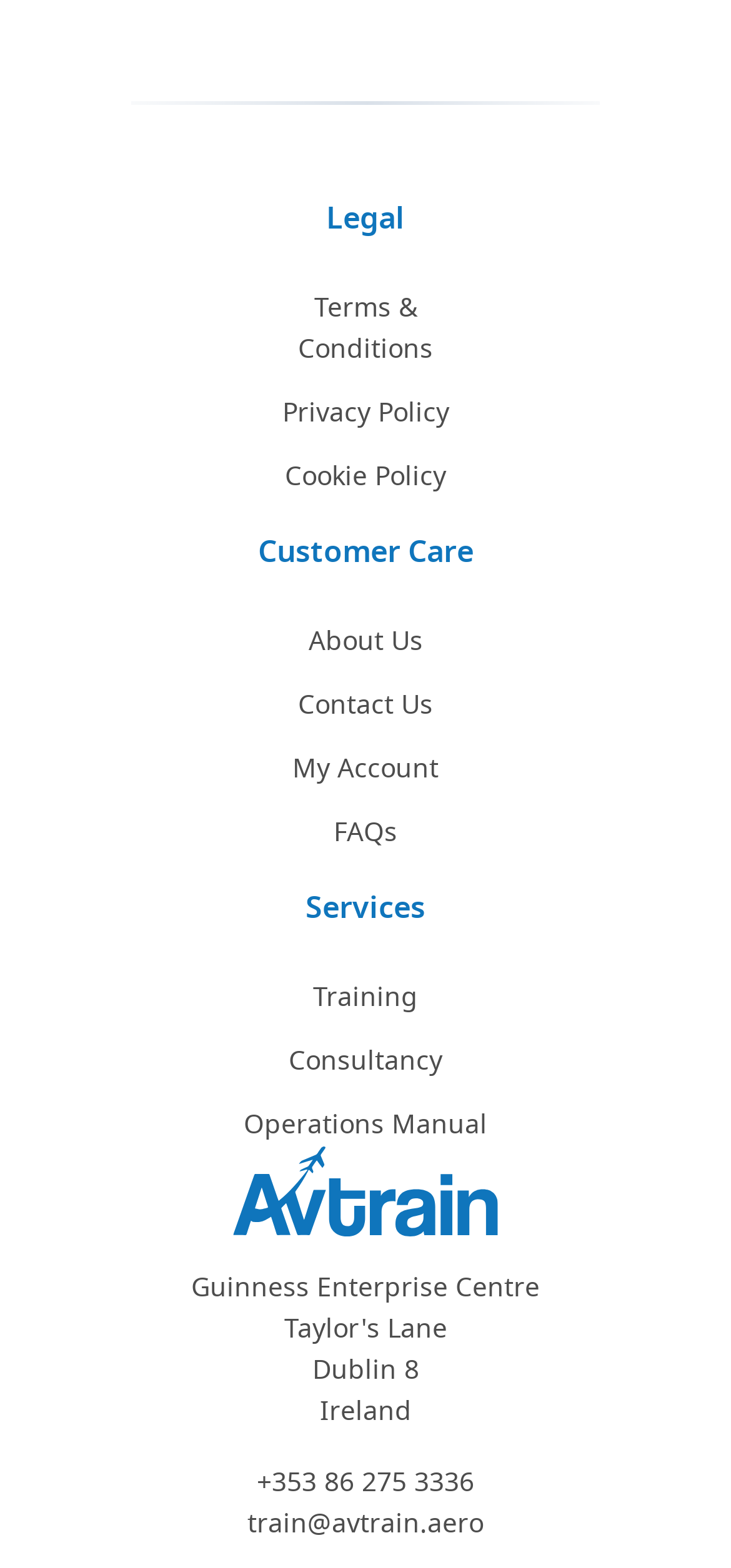Provide your answer in a single word or phrase: 
What is the relative position of the 'Avtrain Logo' link?

Top-right